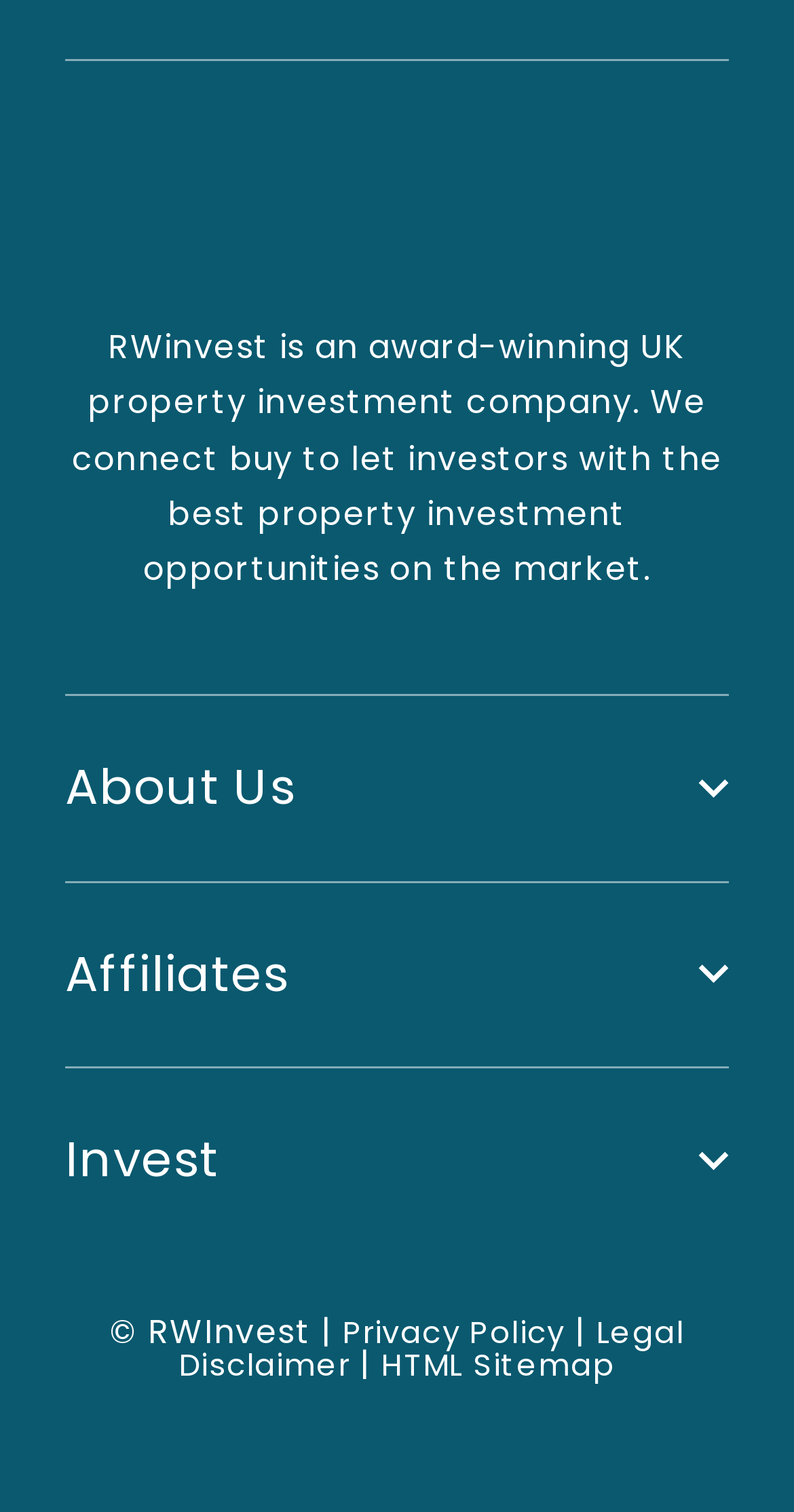How many links are under the 'About Us' heading?
Use the image to answer the question with a single word or phrase.

5